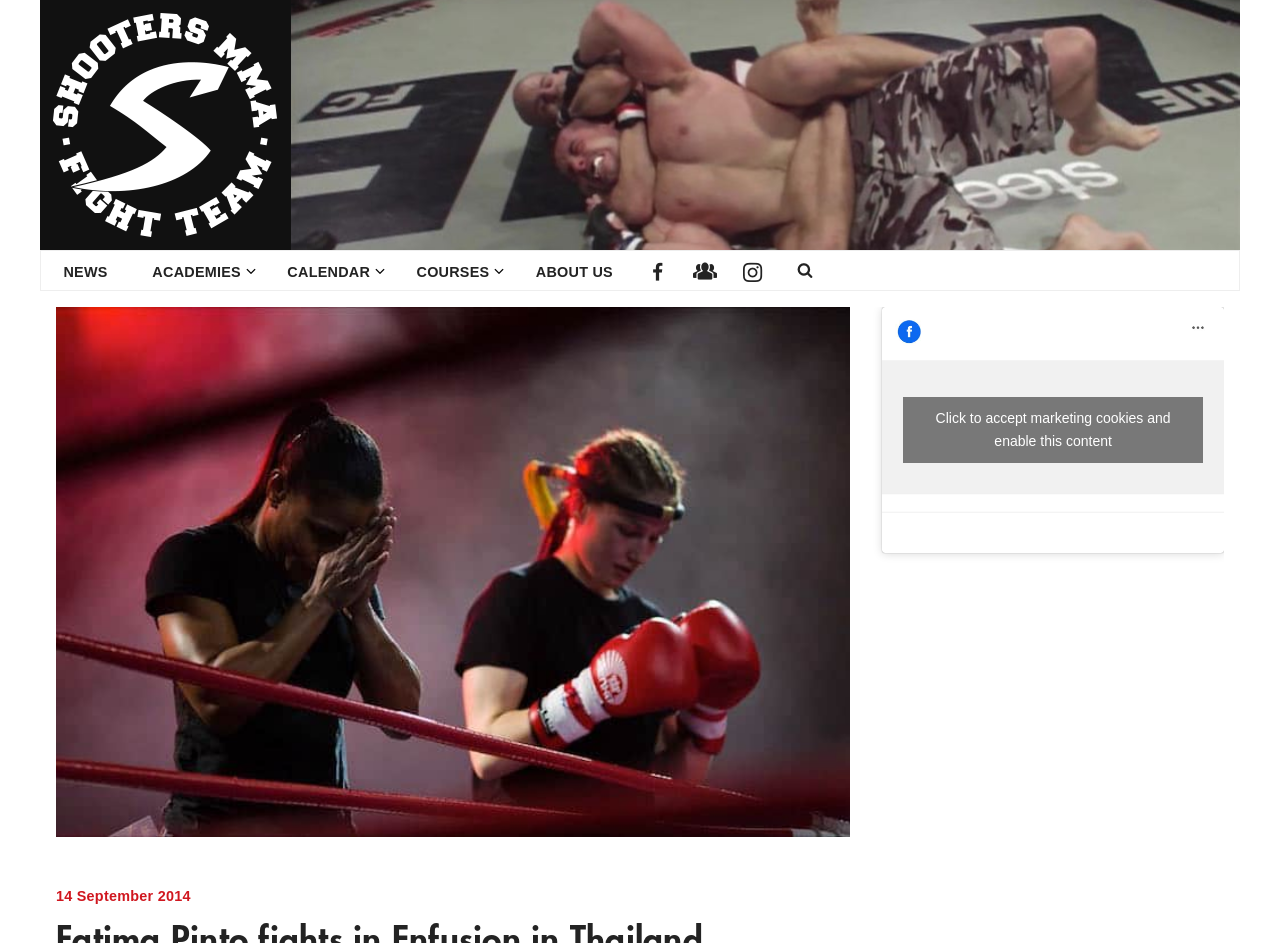Determine and generate the text content of the webpage's headline.

Fatima Pinto fights in Enfusion in Thailand